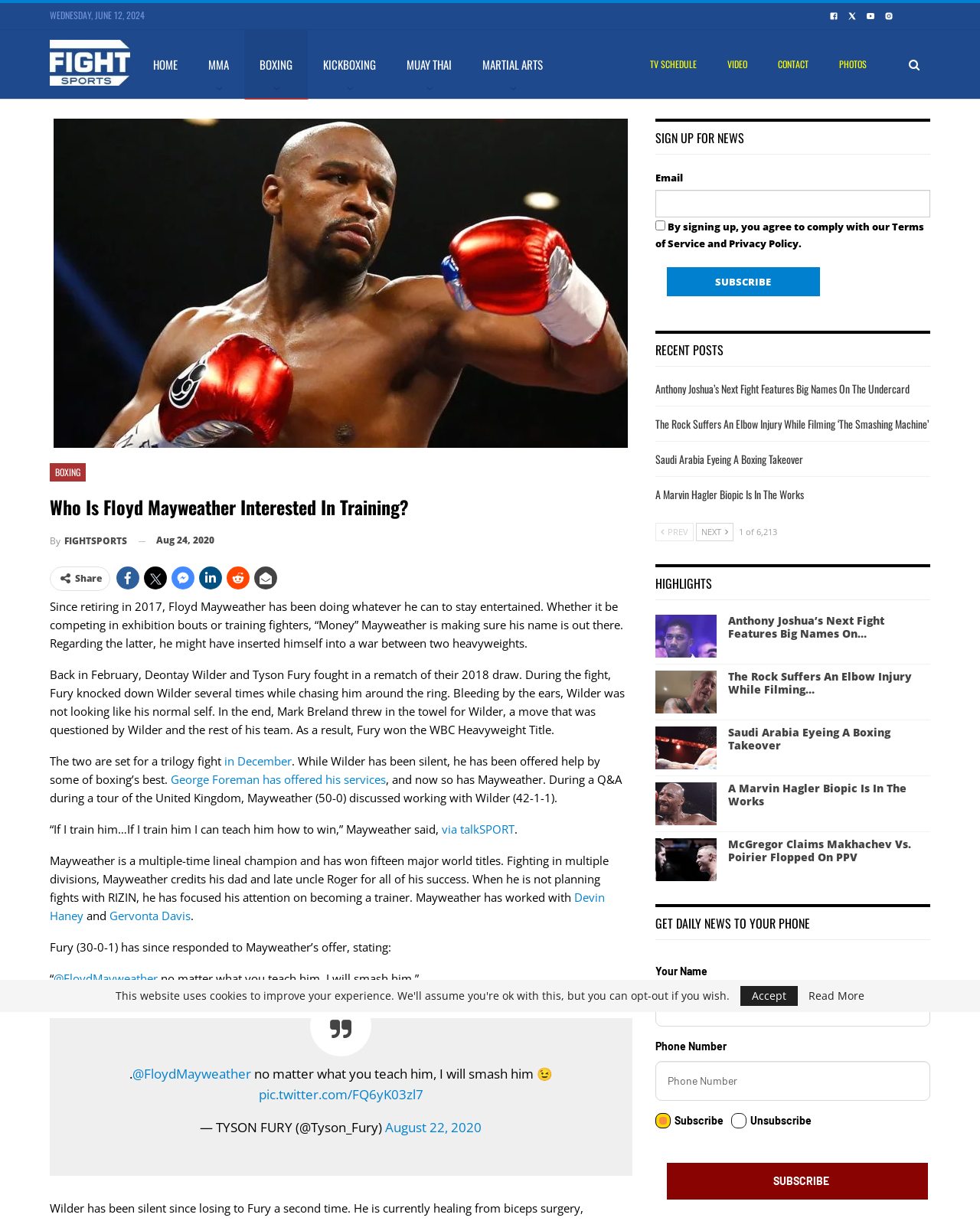Identify the bounding box coordinates of the region that needs to be clicked to carry out this instruction: "Subscribe to the newsletter". Provide these coordinates as four float numbers ranging from 0 to 1, i.e., [left, top, right, bottom].

[0.68, 0.219, 0.836, 0.243]